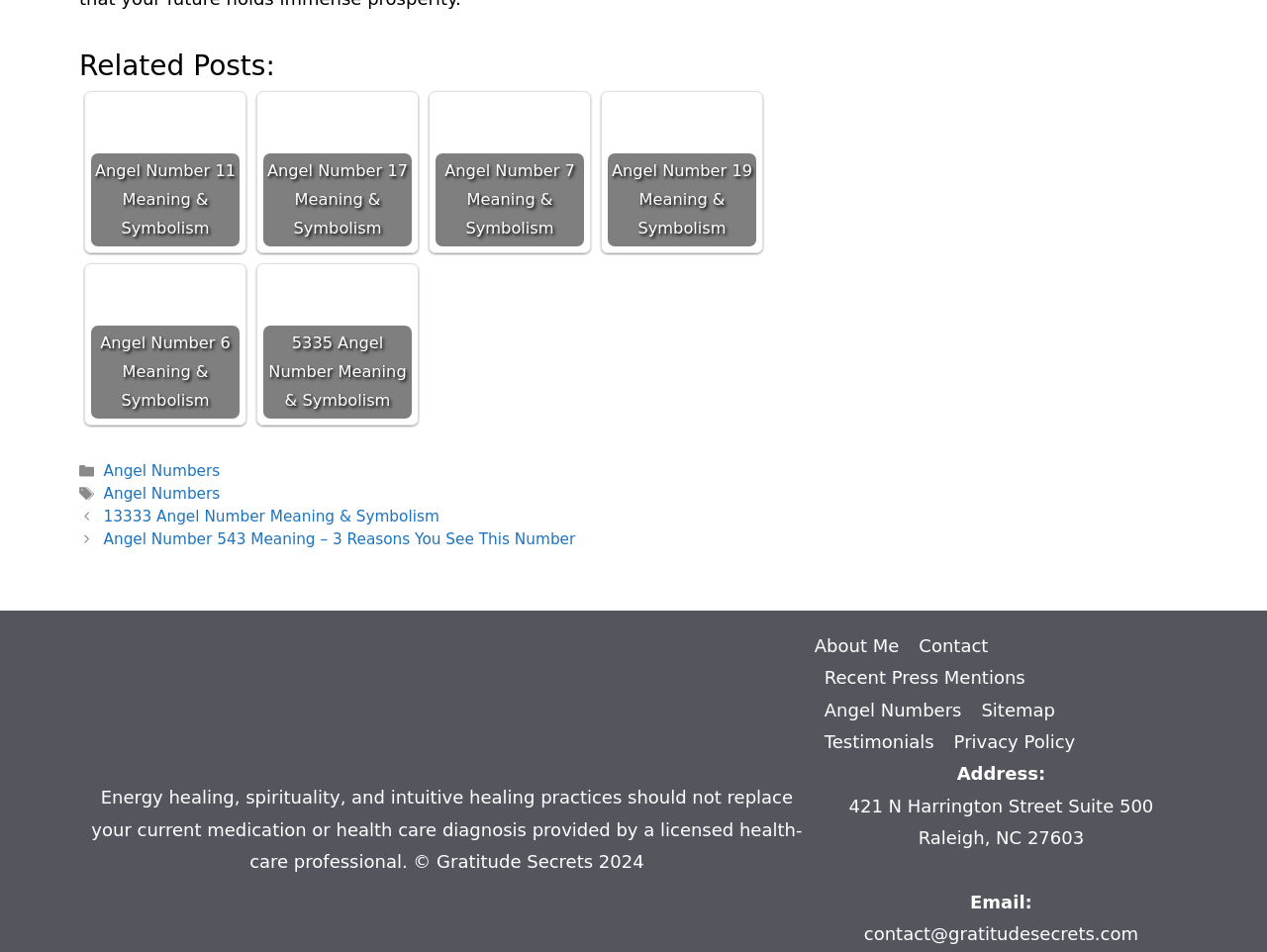Provide a one-word or brief phrase answer to the question:
What is the navigation option below the post?

Previous and Next